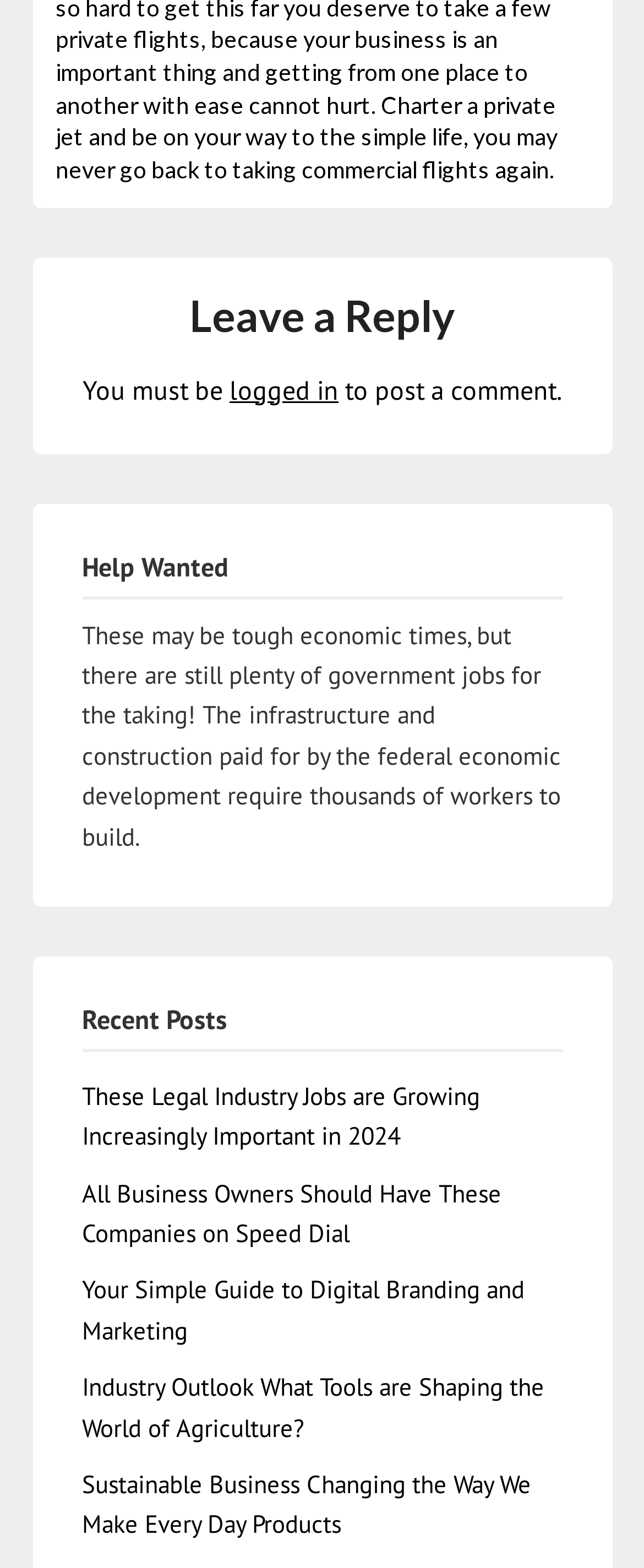How many links are there in the 'Recent Posts' section?
Please give a detailed answer to the question using the information shown in the image.

The 'Recent Posts' section contains five link elements, each with a different text, indicating that there are five recent posts listed.